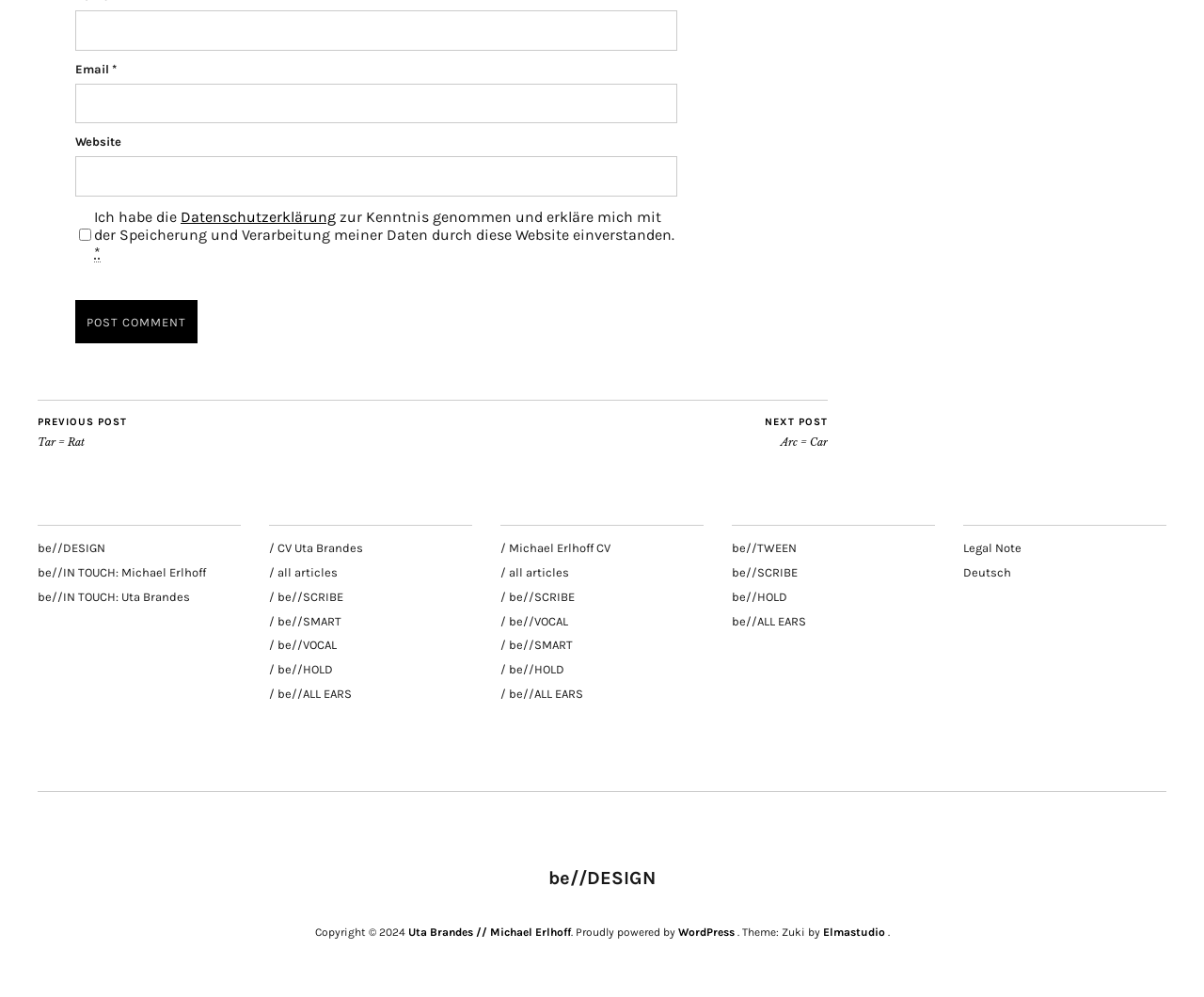Use a single word or phrase to answer the question:
What is the name of the theme used by this website?

Zuki